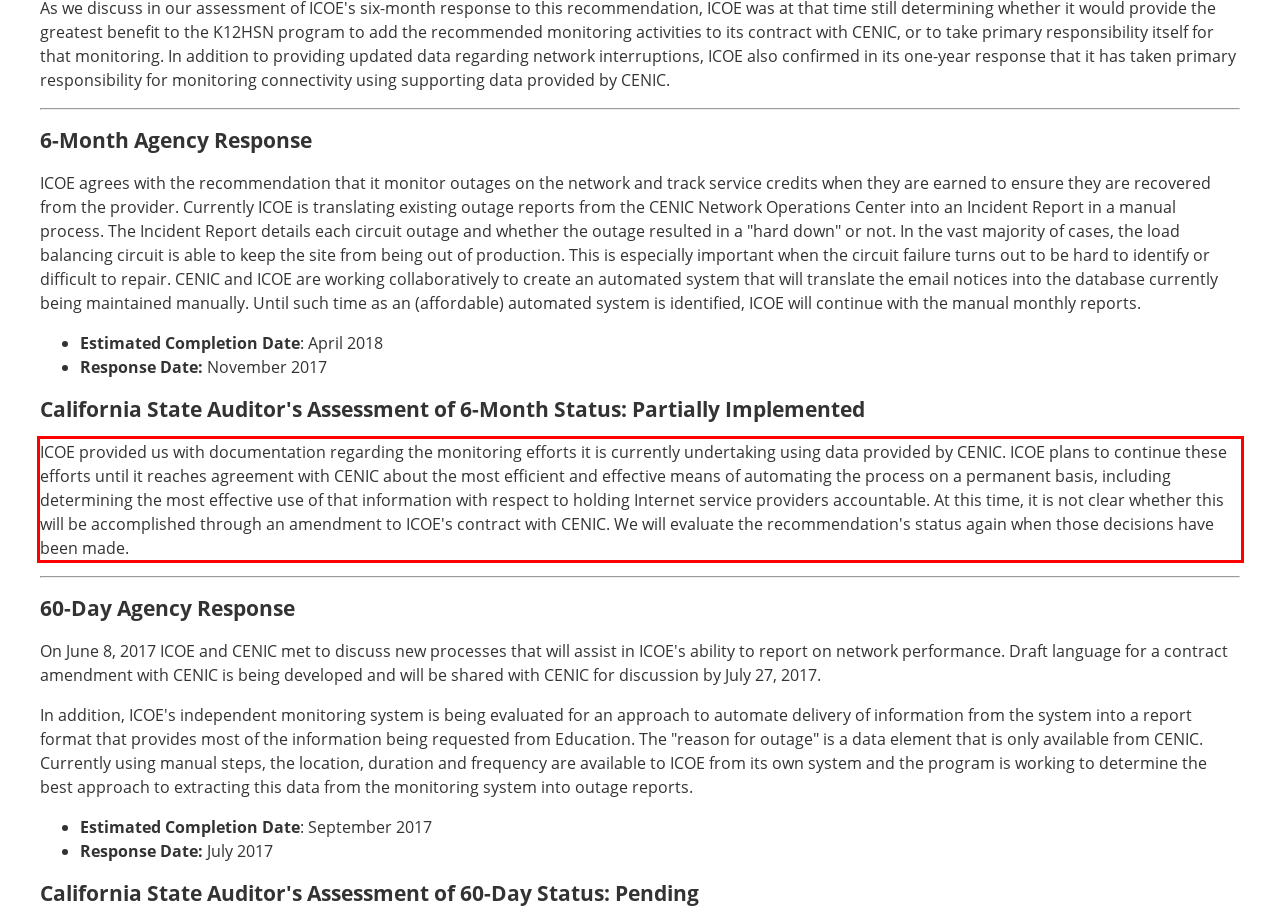You are given a webpage screenshot with a red bounding box around a UI element. Extract and generate the text inside this red bounding box.

ICOE provided us with documentation regarding the monitoring efforts it is currently undertaking using data provided by CENIC. ICOE plans to continue these efforts until it reaches agreement with CENIC about the most efficient and effective means of automating the process on a permanent basis, including determining the most effective use of that information with respect to holding Internet service providers accountable. At this time, it is not clear whether this will be accomplished through an amendment to ICOE's contract with CENIC. We will evaluate the recommendation's status again when those decisions have been made.